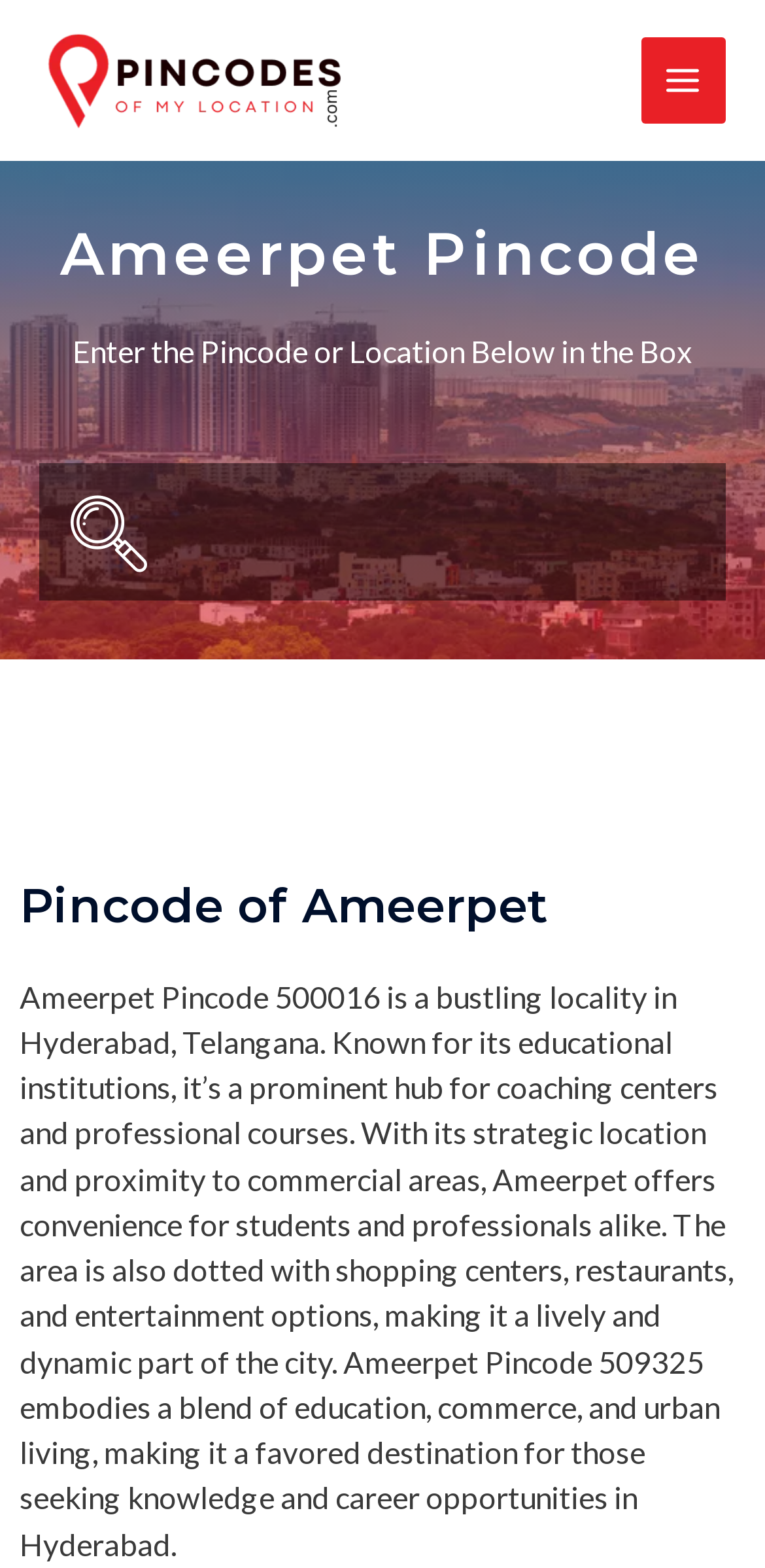What is the pincode of Ameerpet?
Please answer the question with a detailed response using the information from the screenshot.

The pincode of Ameerpet is mentioned in the webpage as 500016, which is a bustling locality in Hyderabad, Telangana.